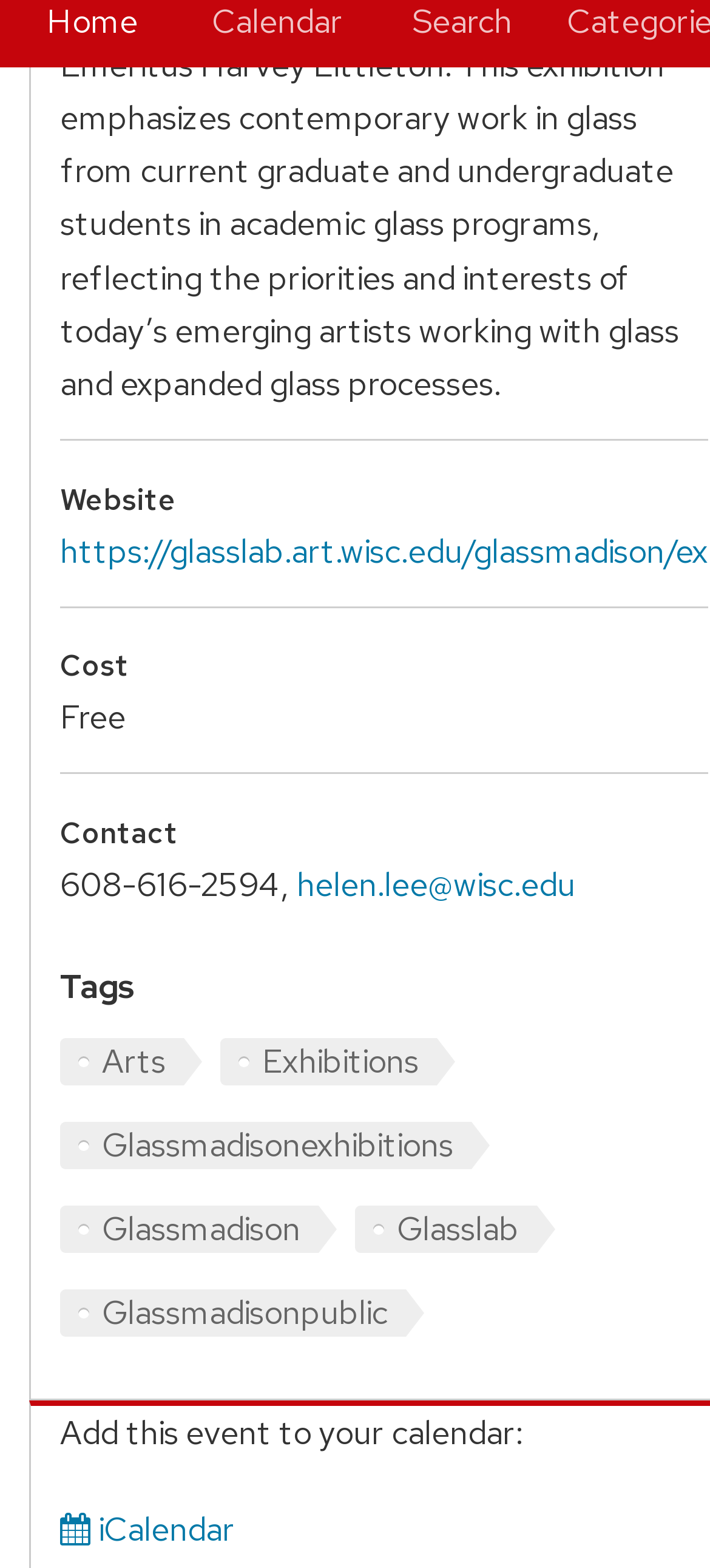What is the contact phone number?
Please provide a single word or phrase as the answer based on the screenshot.

608-616-2594